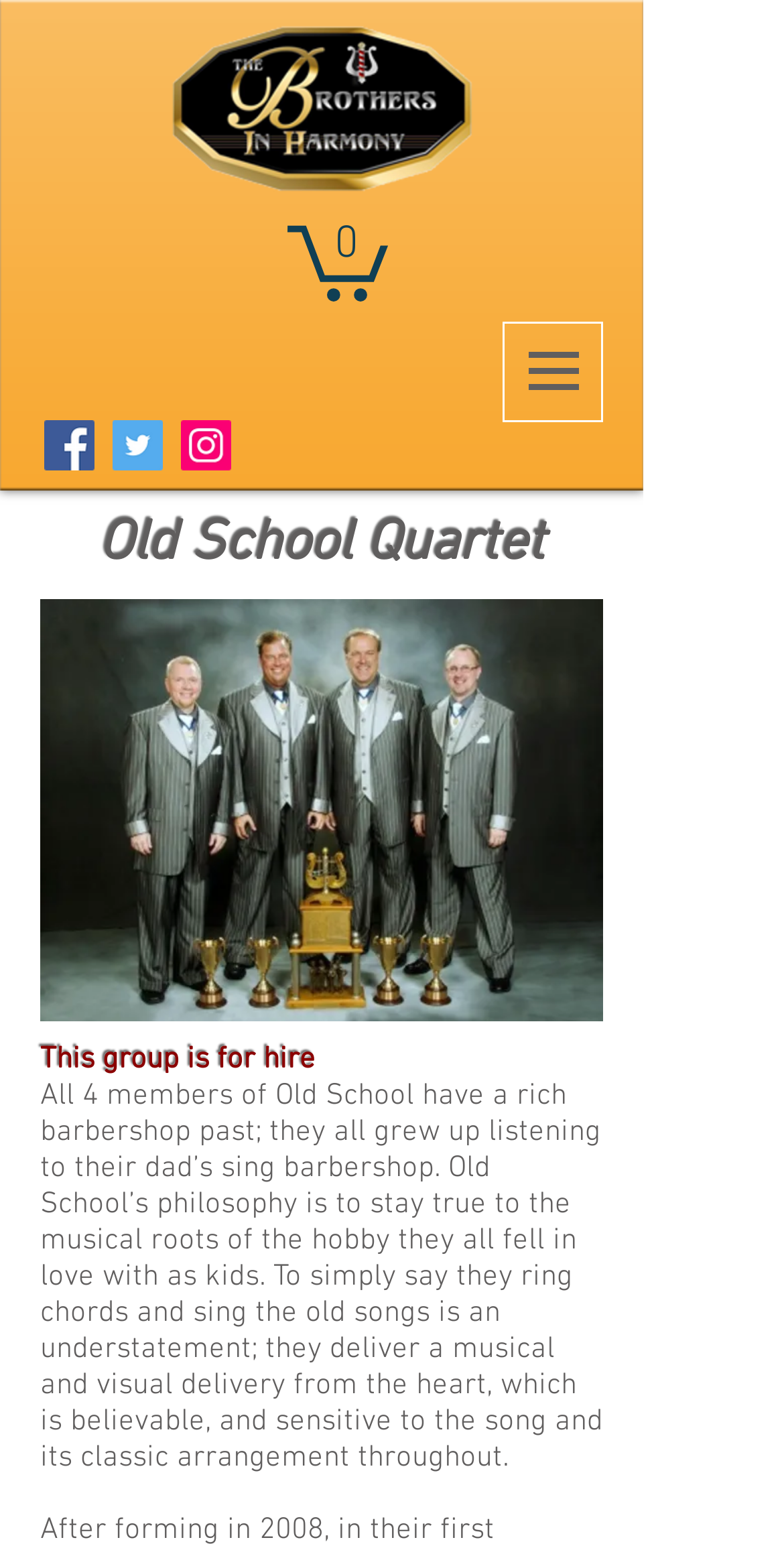What social media platforms is Brothersinharmony on?
Please answer using one word or phrase, based on the screenshot.

Facebook, Twitter, Instagram